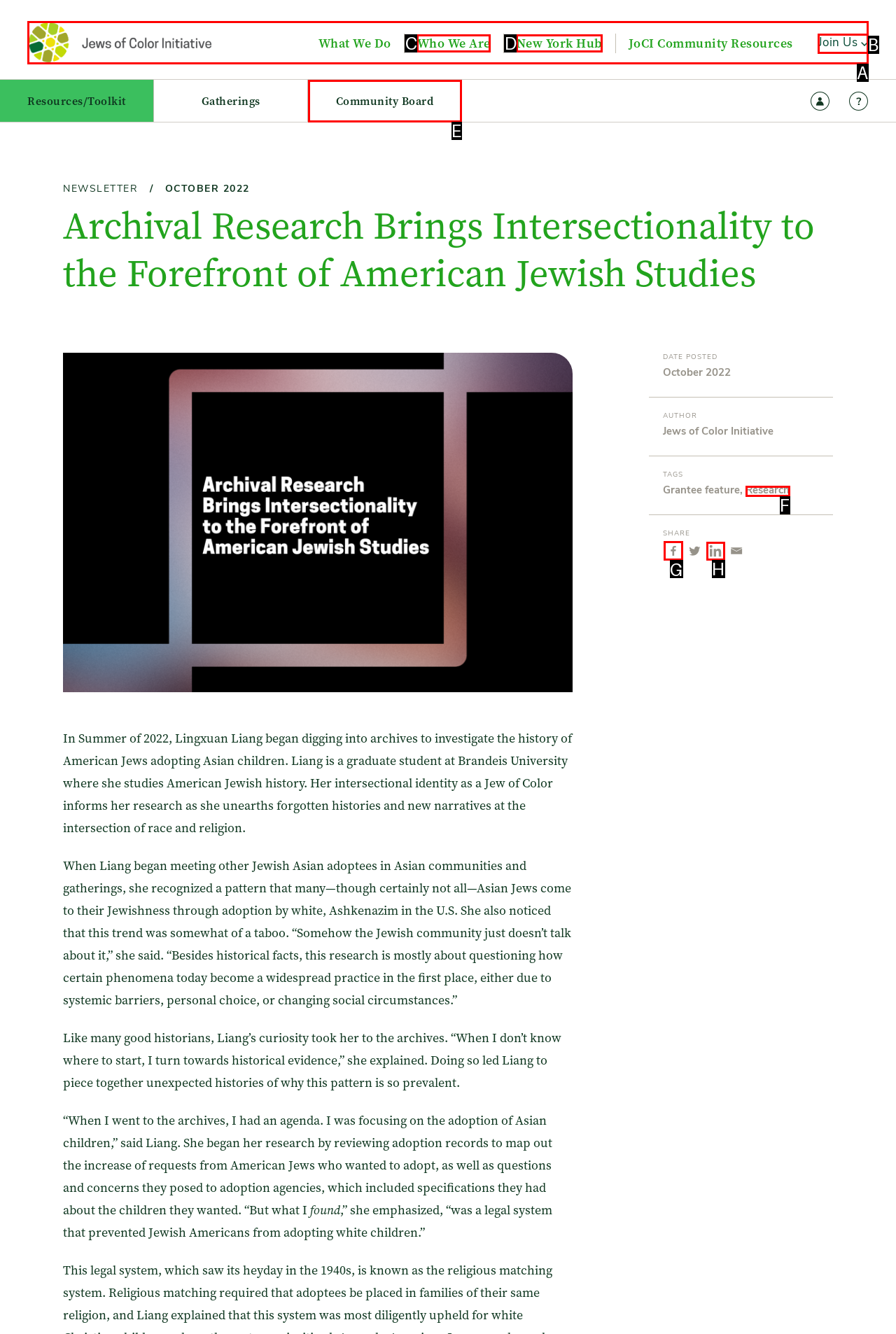What option should I click on to execute the task: Share this article on Facebook? Give the letter from the available choices.

G